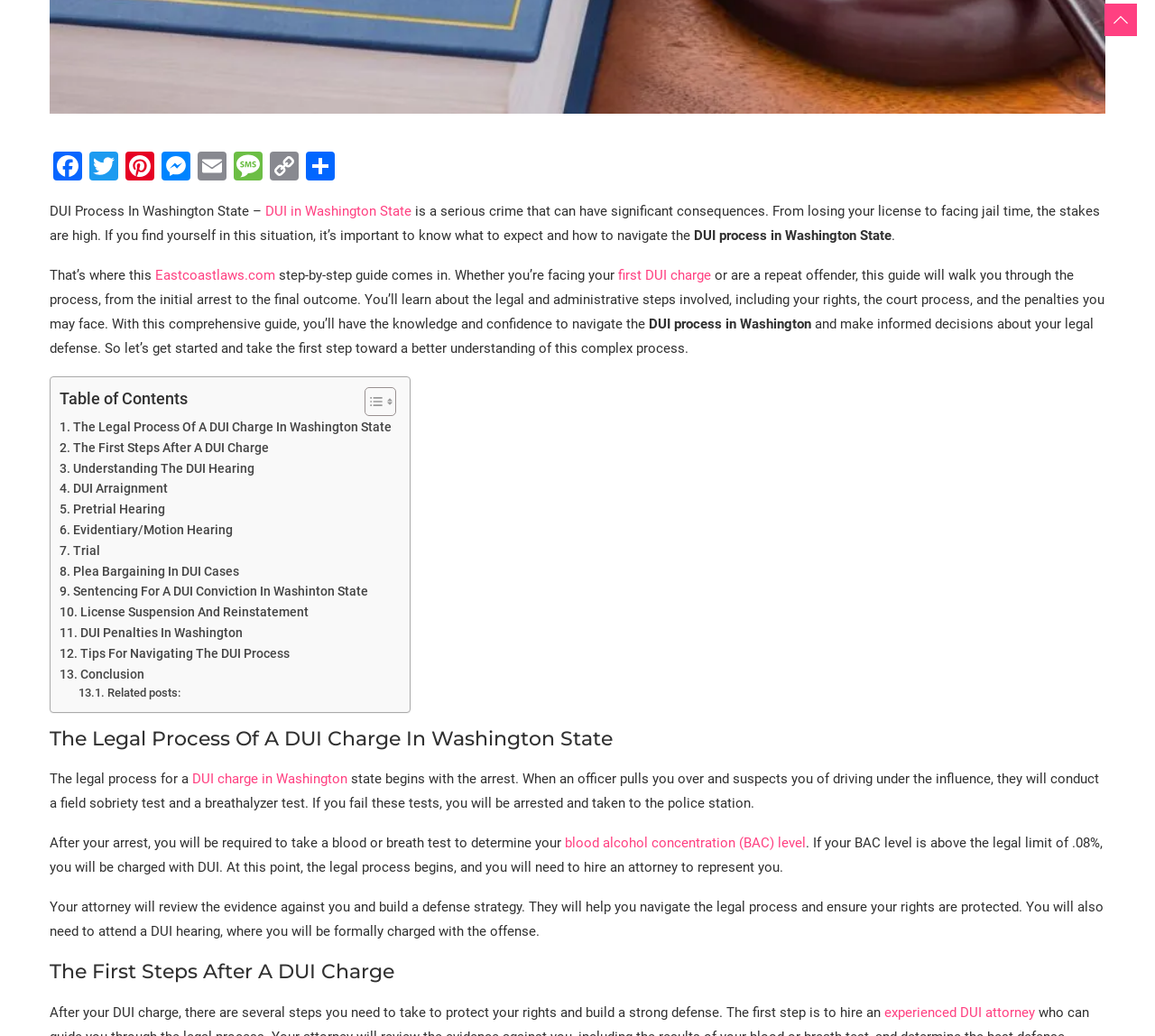Identify the bounding box coordinates necessary to click and complete the given instruction: "Toggle Table of Content".

[0.304, 0.373, 0.339, 0.402]